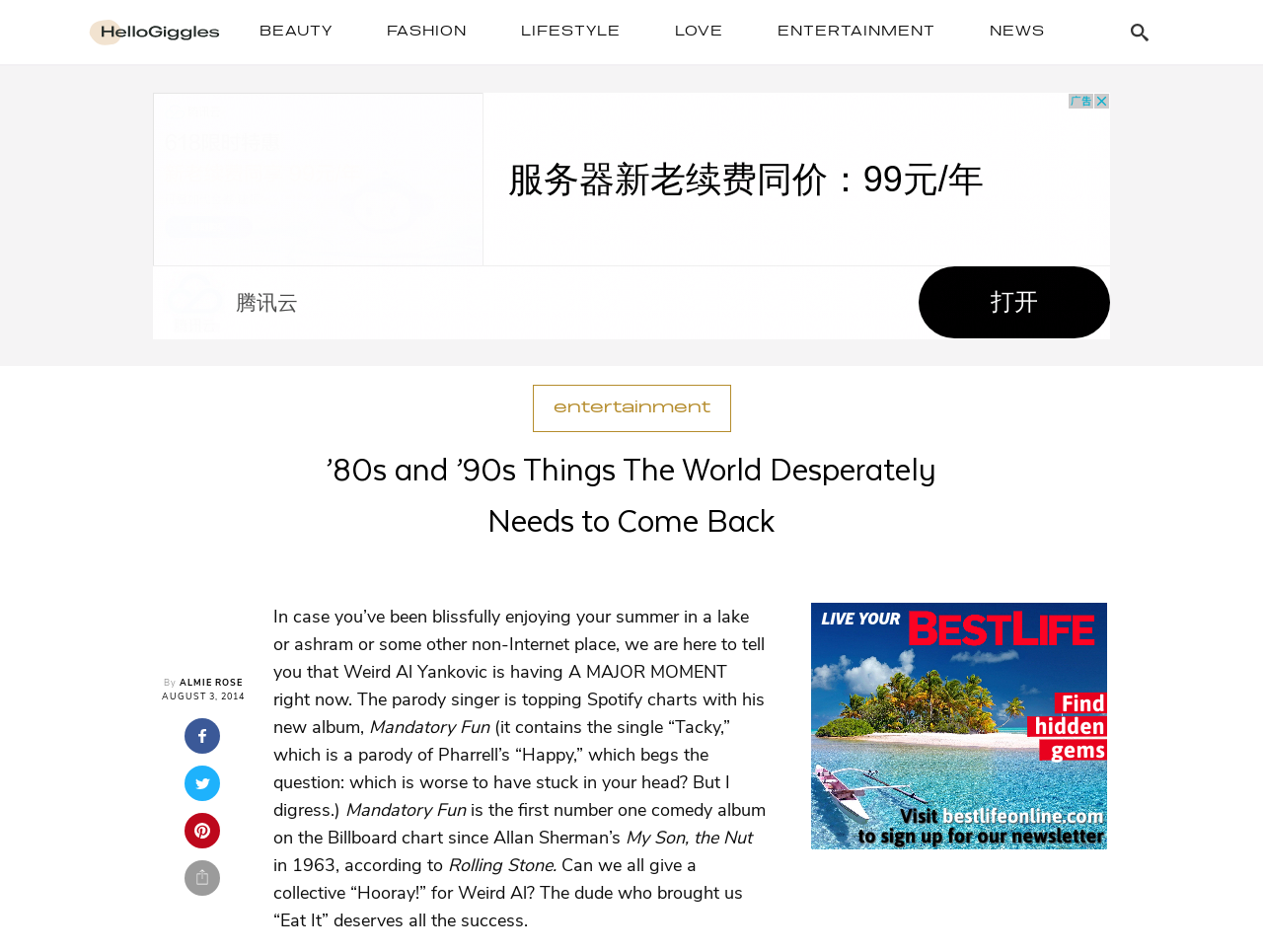Pinpoint the bounding box coordinates of the element you need to click to execute the following instruction: "Visit the 'ENTERTAINMENT' section". The bounding box should be represented by four float numbers between 0 and 1, in the format [left, top, right, bottom].

[0.604, 0.013, 0.752, 0.054]